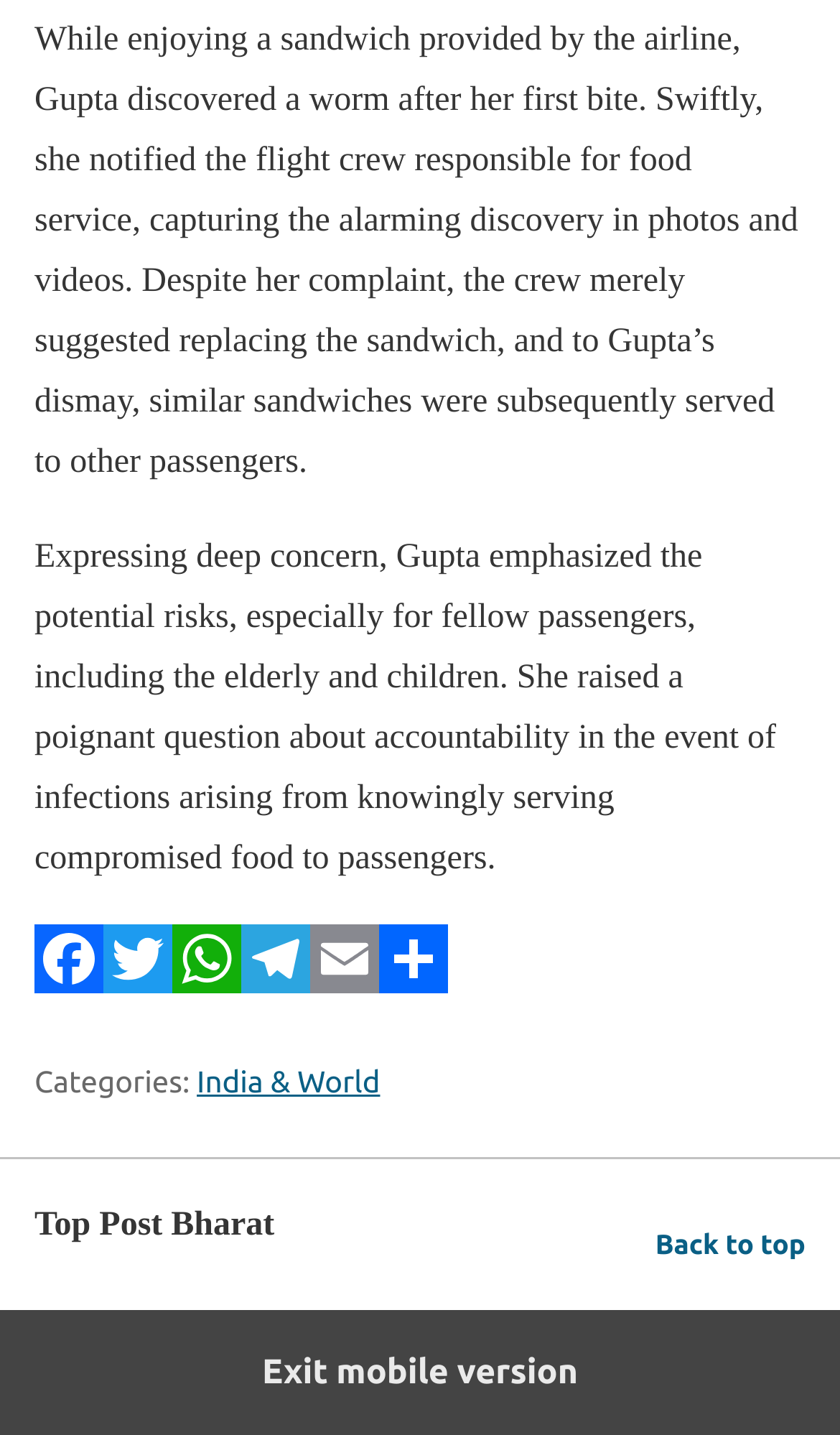Using the format (top-left x, top-left y, bottom-right x, bottom-right y), and given the element description, identify the bounding box coordinates within the screenshot: title="Telegram"

[0.287, 0.673, 0.369, 0.699]